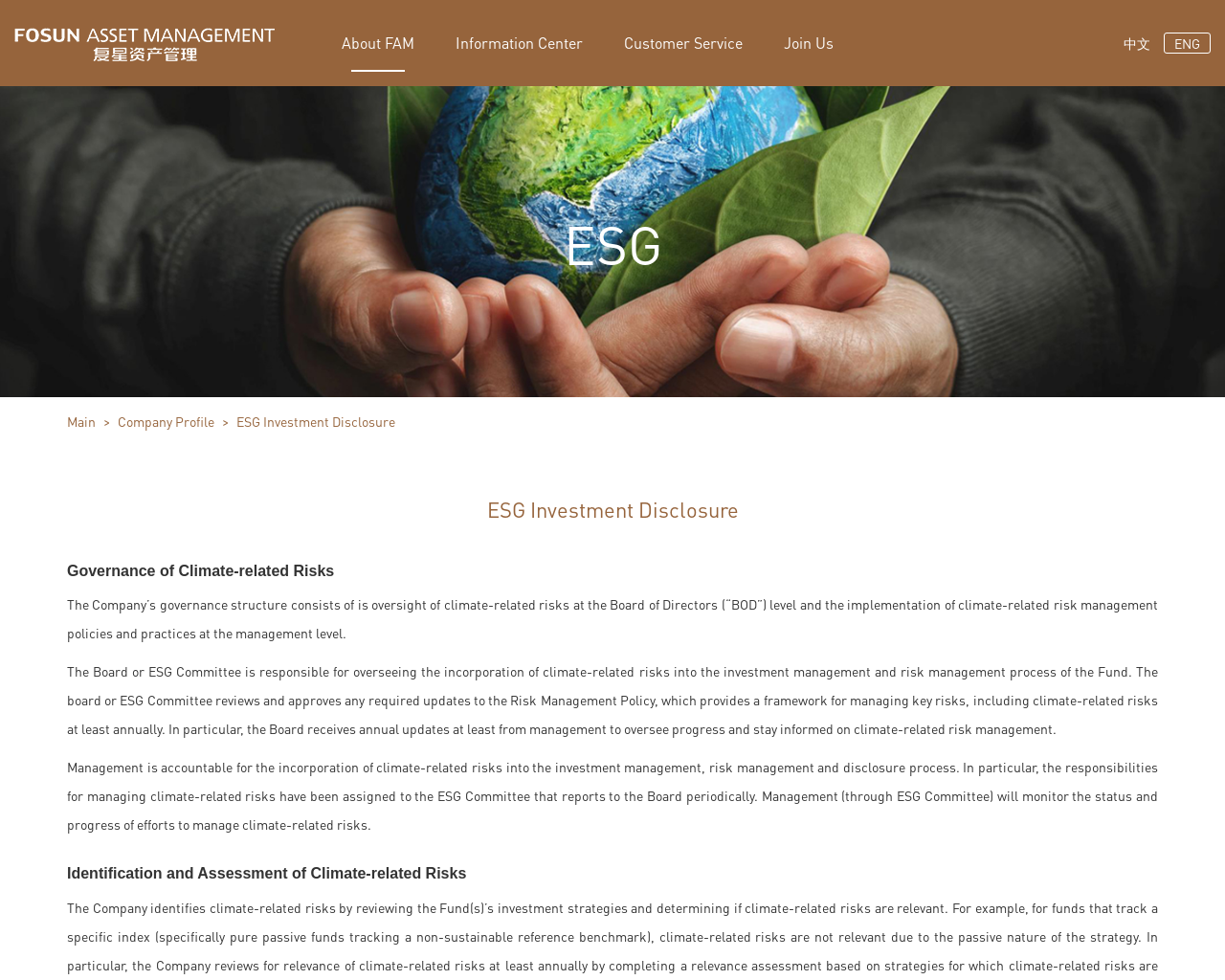Determine the bounding box coordinates of the clickable region to execute the instruction: "Click the 'About FAM' link". The coordinates should be four float numbers between 0 and 1, denoted as [left, top, right, bottom].

[0.279, 0.0, 0.338, 0.088]